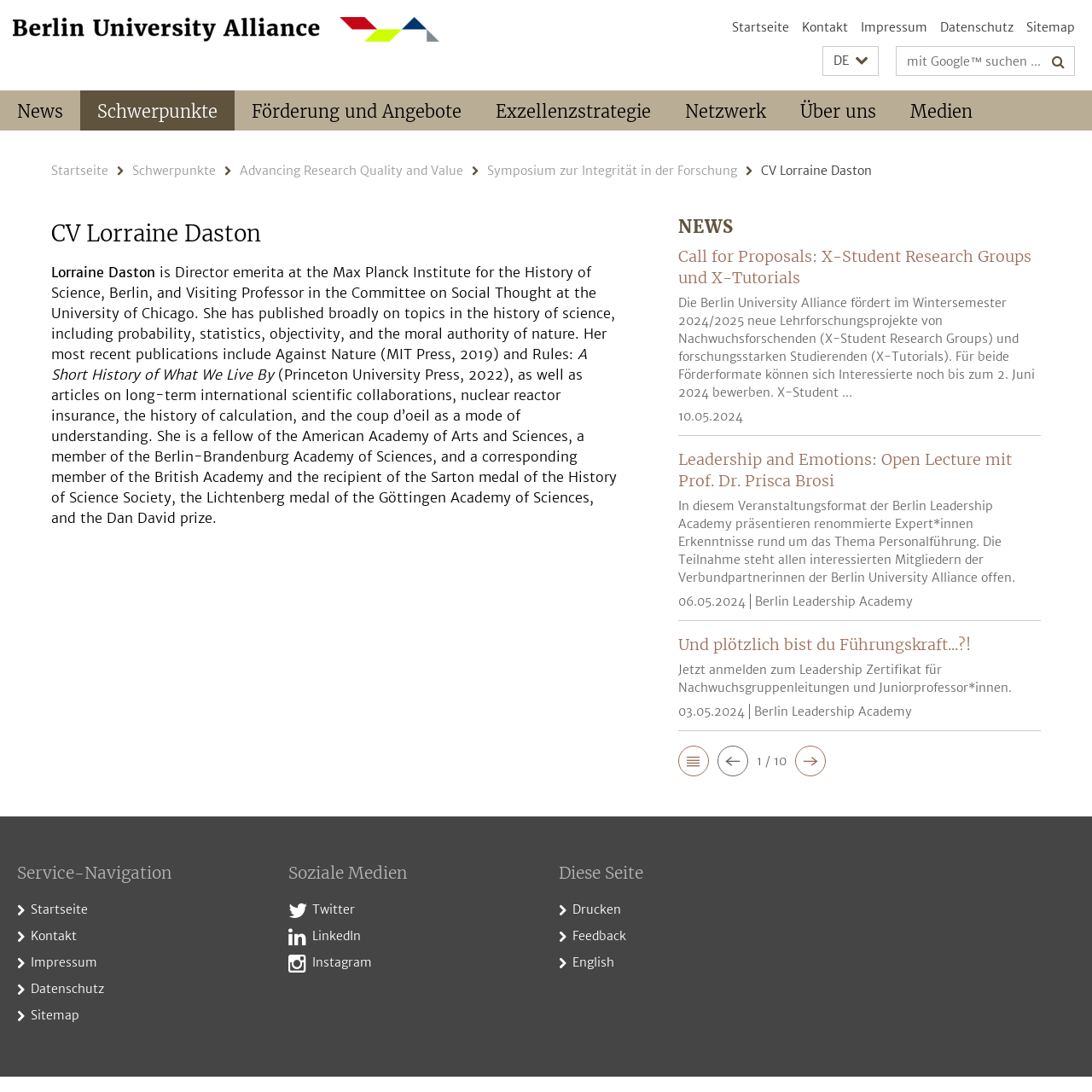Please identify the bounding box coordinates for the region that you need to click to follow this instruction: "go to news page".

[0.0, 0.083, 0.073, 0.12]